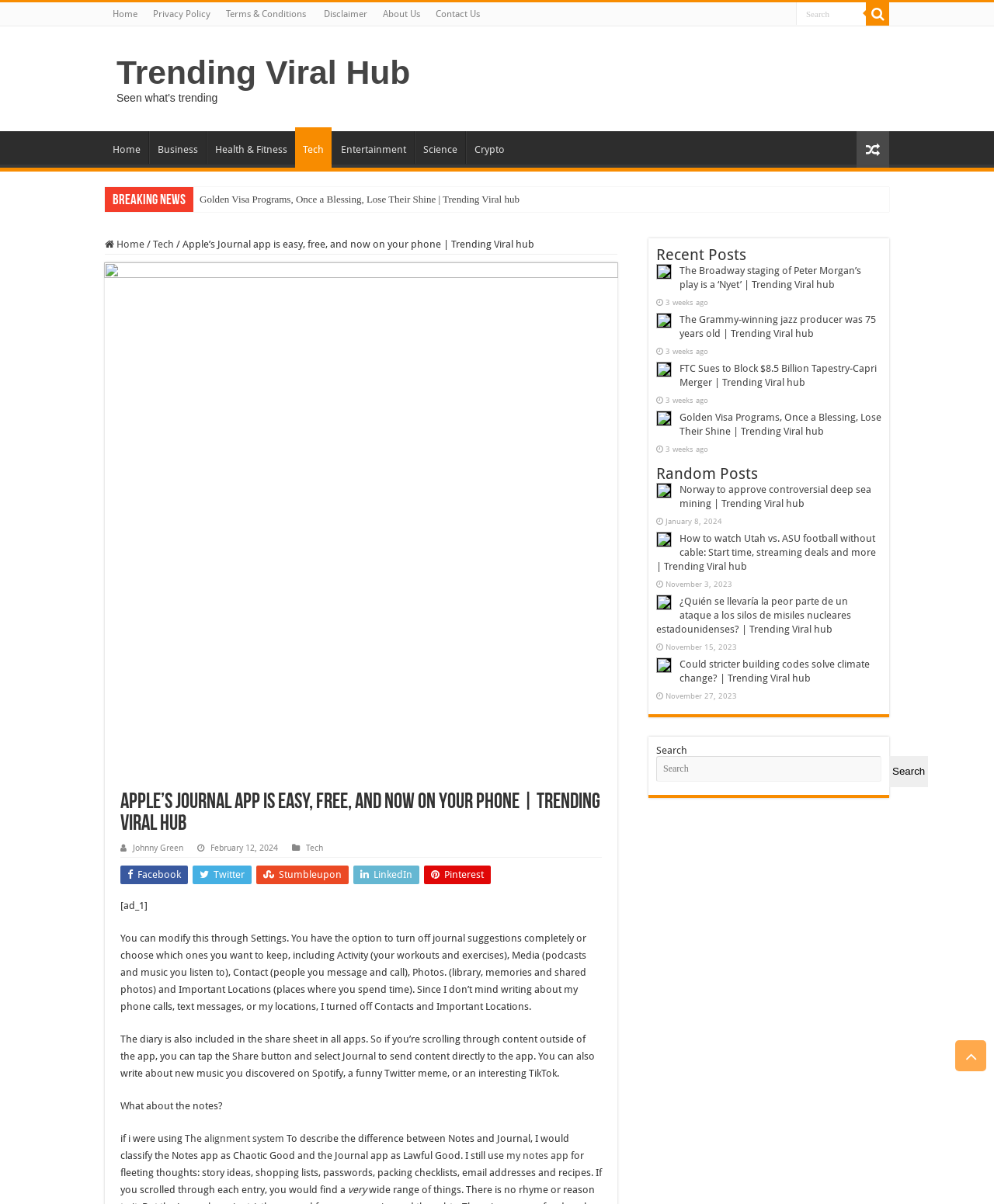Indicate the bounding box coordinates of the element that needs to be clicked to satisfy the following instruction: "Read more about the Foundation's activities". The coordinates should be four float numbers between 0 and 1, i.e., [left, top, right, bottom].

None